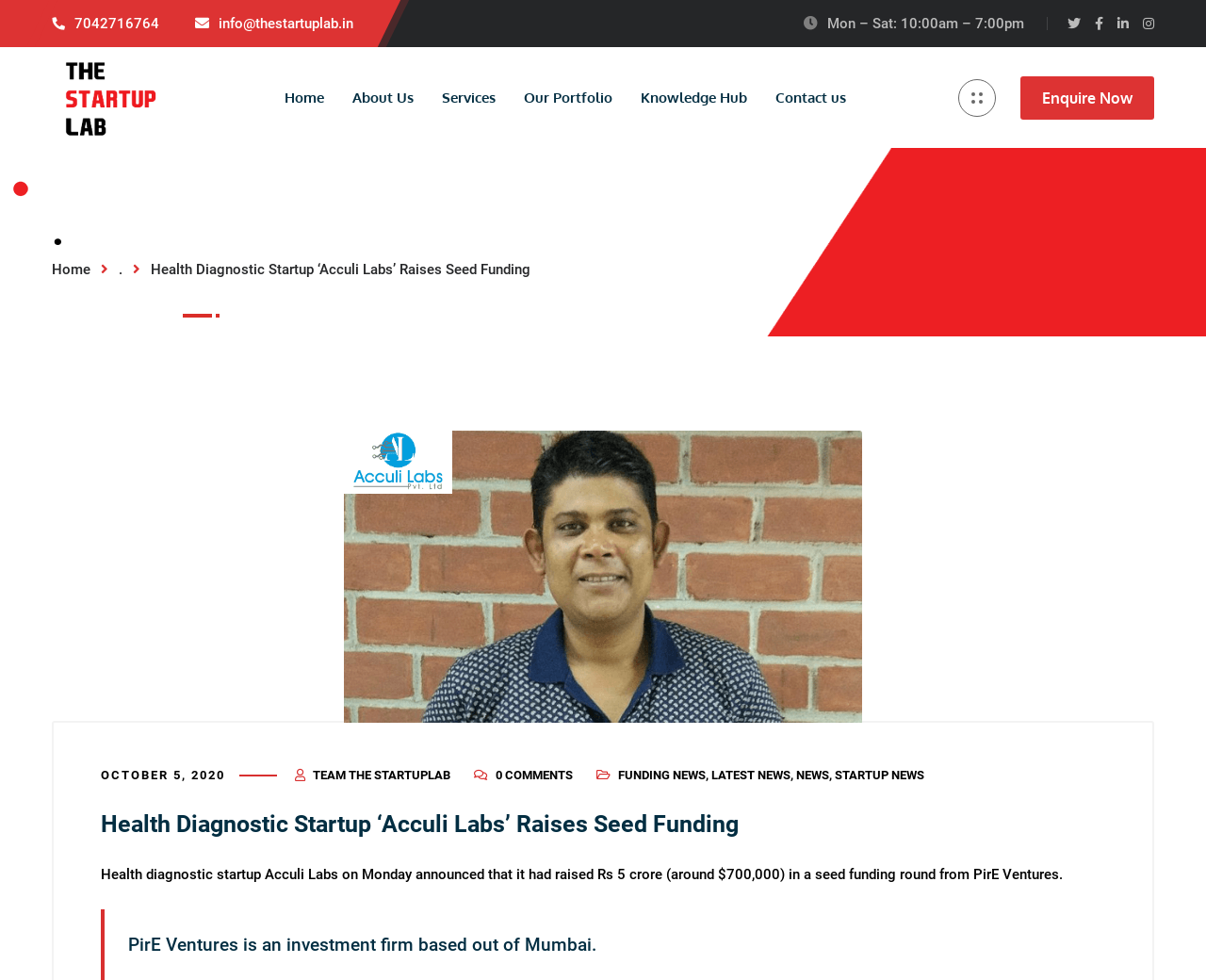Provide a one-word or one-phrase answer to the question:
What is the category of news that this article belongs to?

FUNDING NEWS